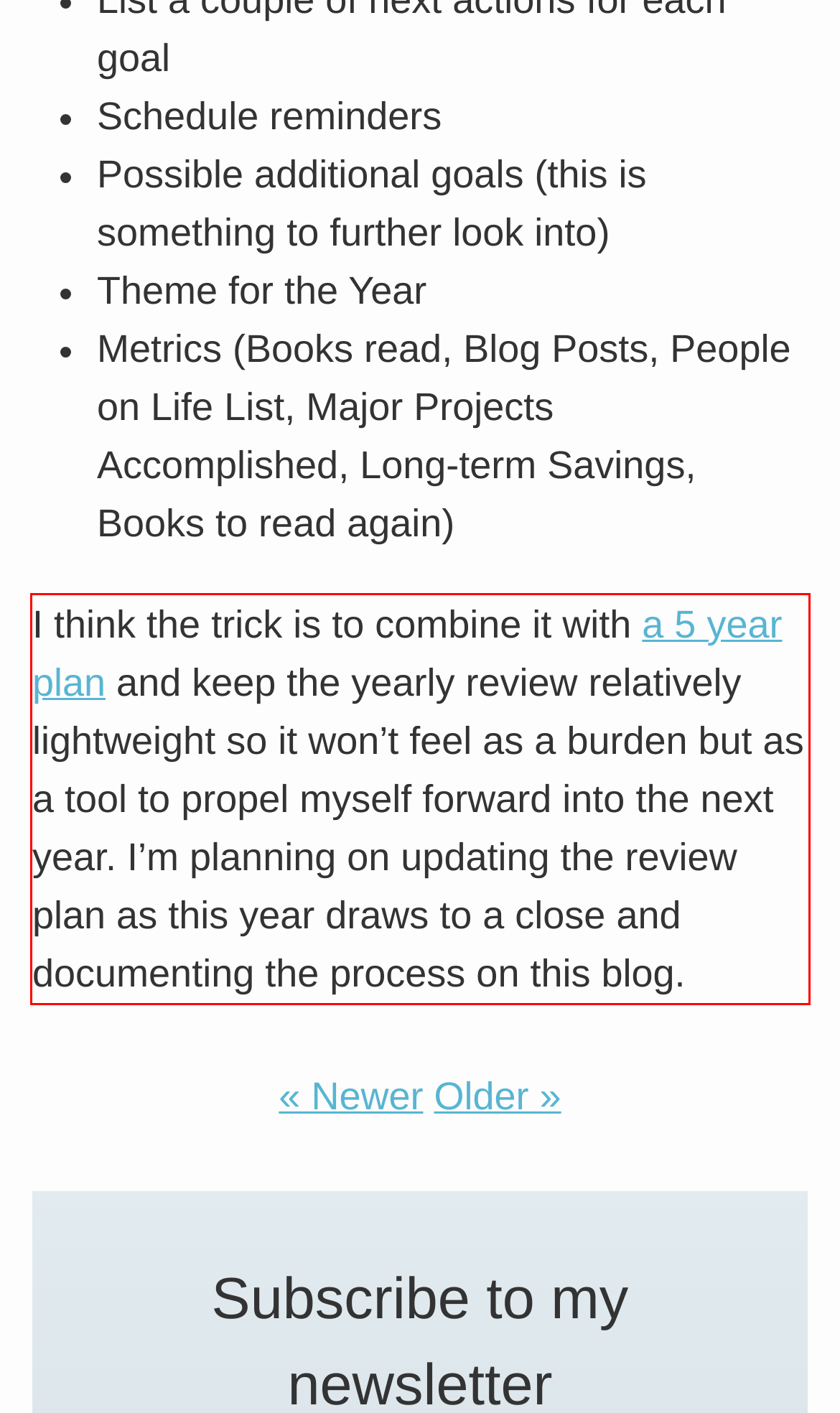Perform OCR on the text inside the red-bordered box in the provided screenshot and output the content.

I think the trick is to combine it with a 5 year plan and keep the yearly review relatively lightweight so it won’t feel as a burden but as a tool to propel myself forward into the next year. I’m planning on updating the review plan as this year draws to a close and documenting the process on this blog.